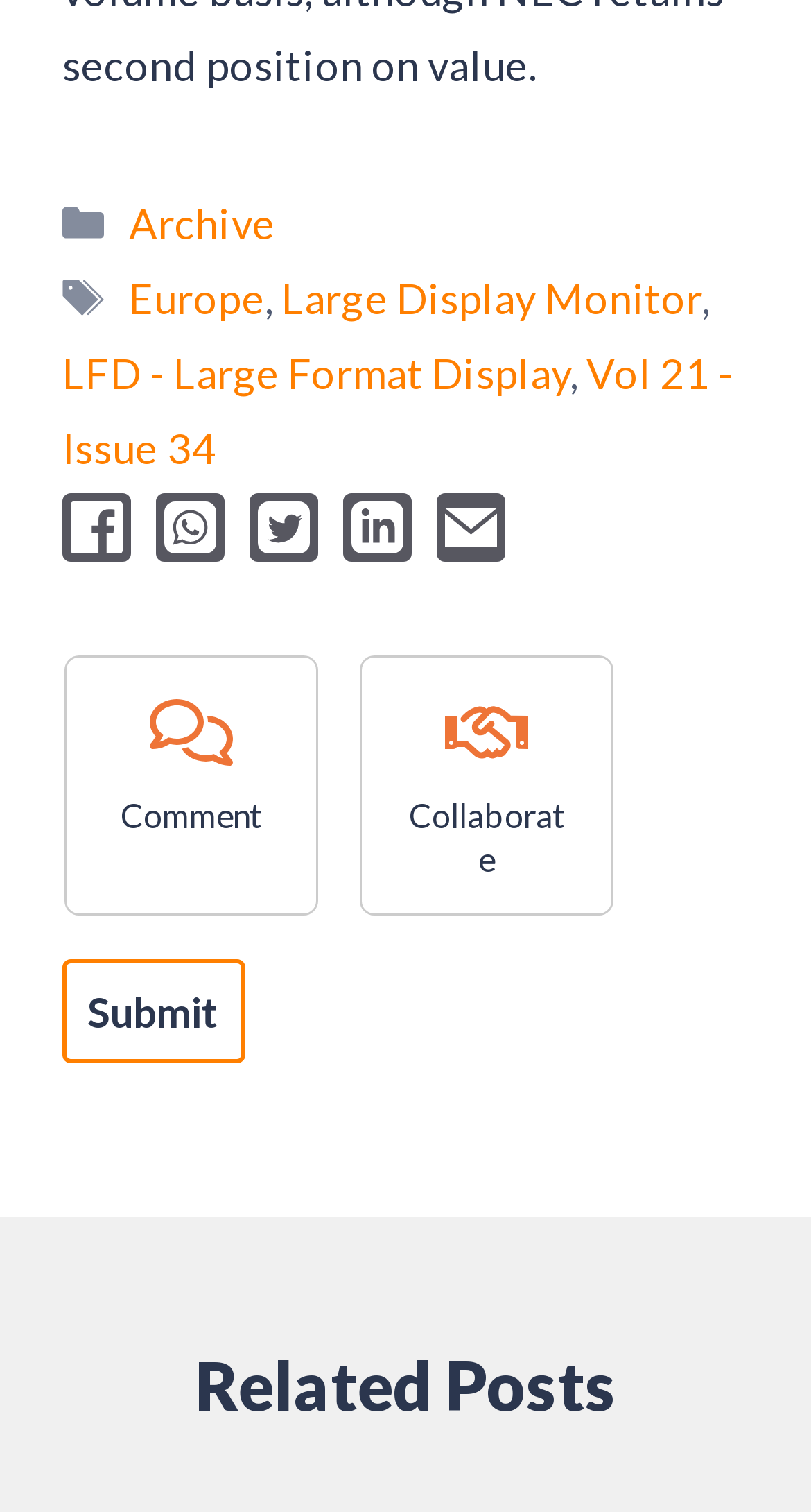Please mark the bounding box coordinates of the area that should be clicked to carry out the instruction: "Click on the Europe tag".

[0.159, 0.18, 0.326, 0.213]